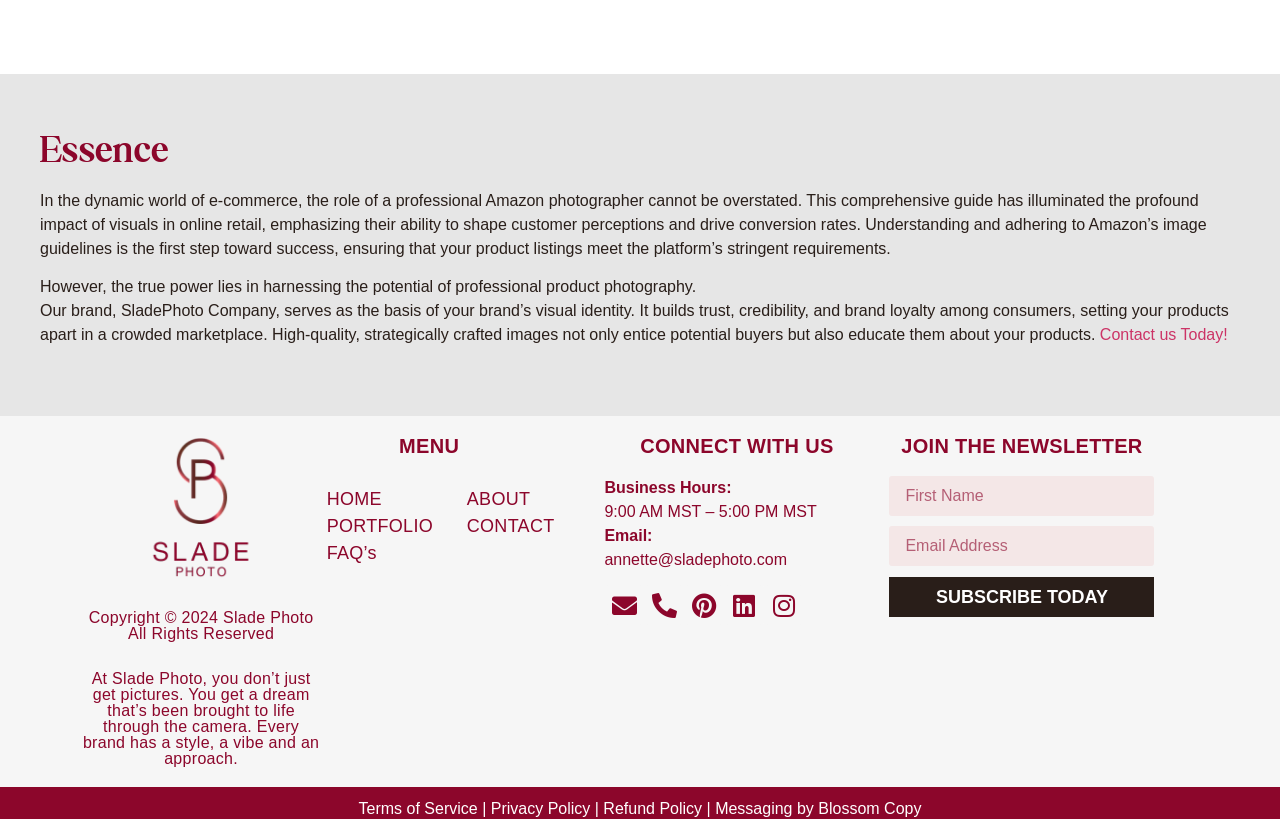Please find the bounding box for the UI component described as follows: "input value="http://" name="website" value="http://"".

None